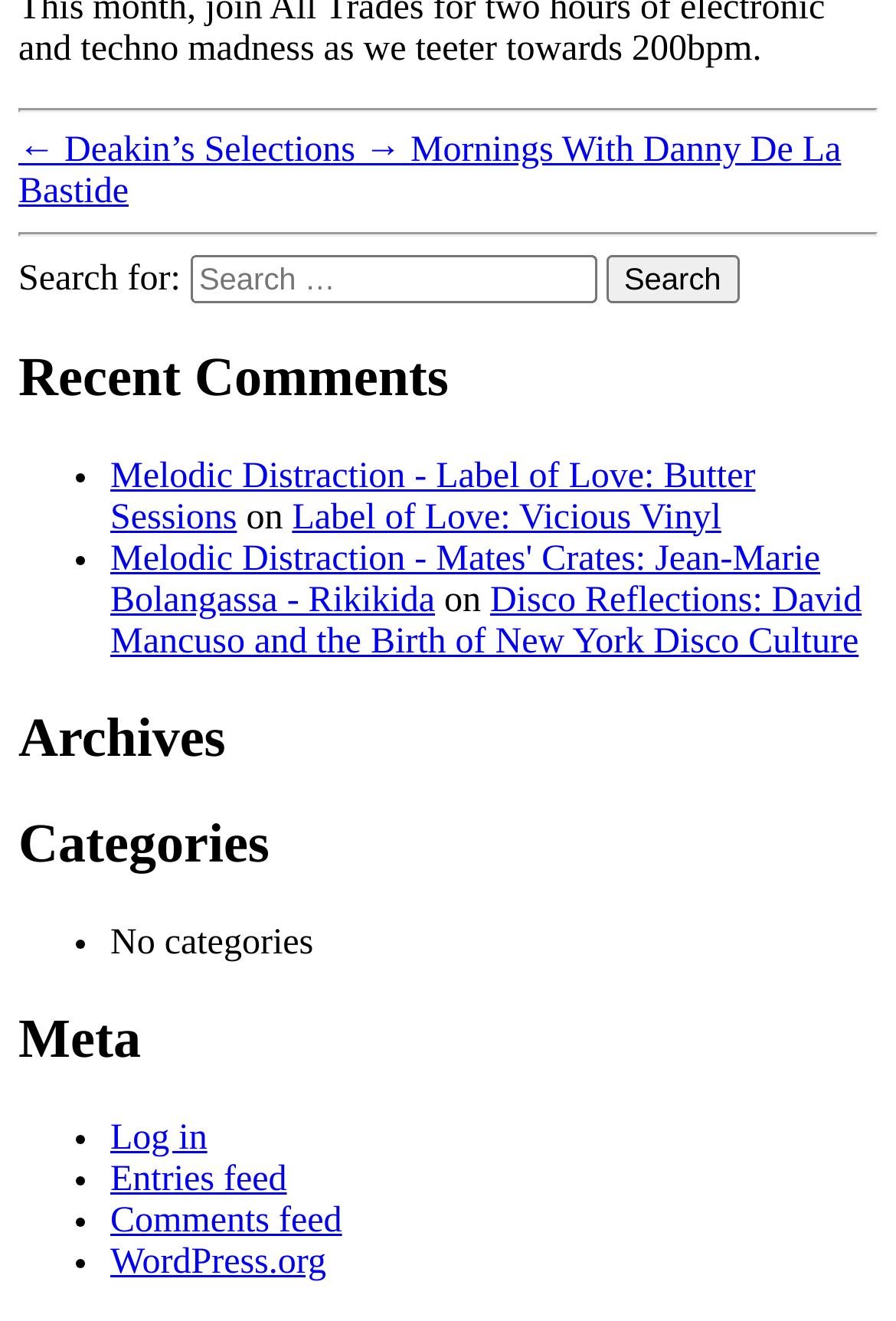Find the bounding box coordinates for the element that must be clicked to complete the instruction: "Log in". The coordinates should be four float numbers between 0 and 1, indicated as [left, top, right, bottom].

[0.123, 0.847, 0.231, 0.877]